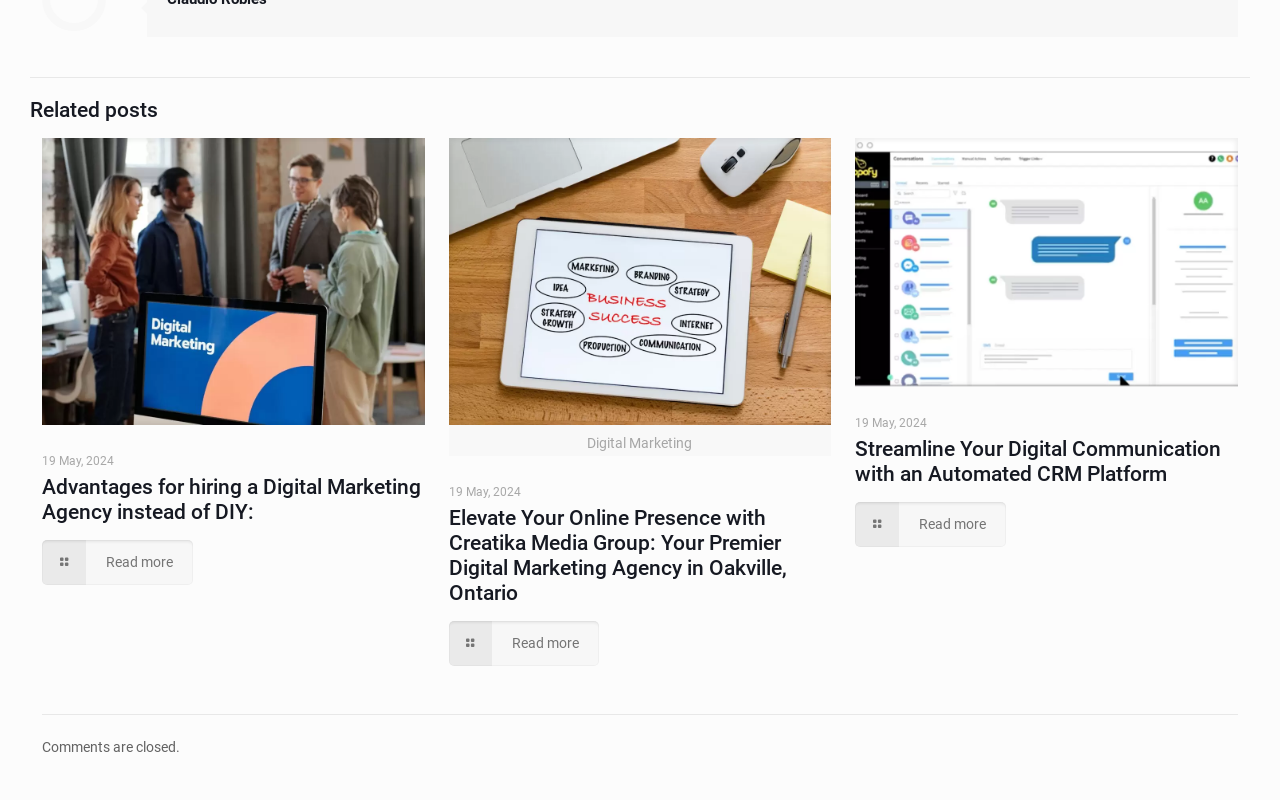Respond to the following question using a concise word or phrase: 
What is the name of the digital marketing agency?

Creatika Media Group